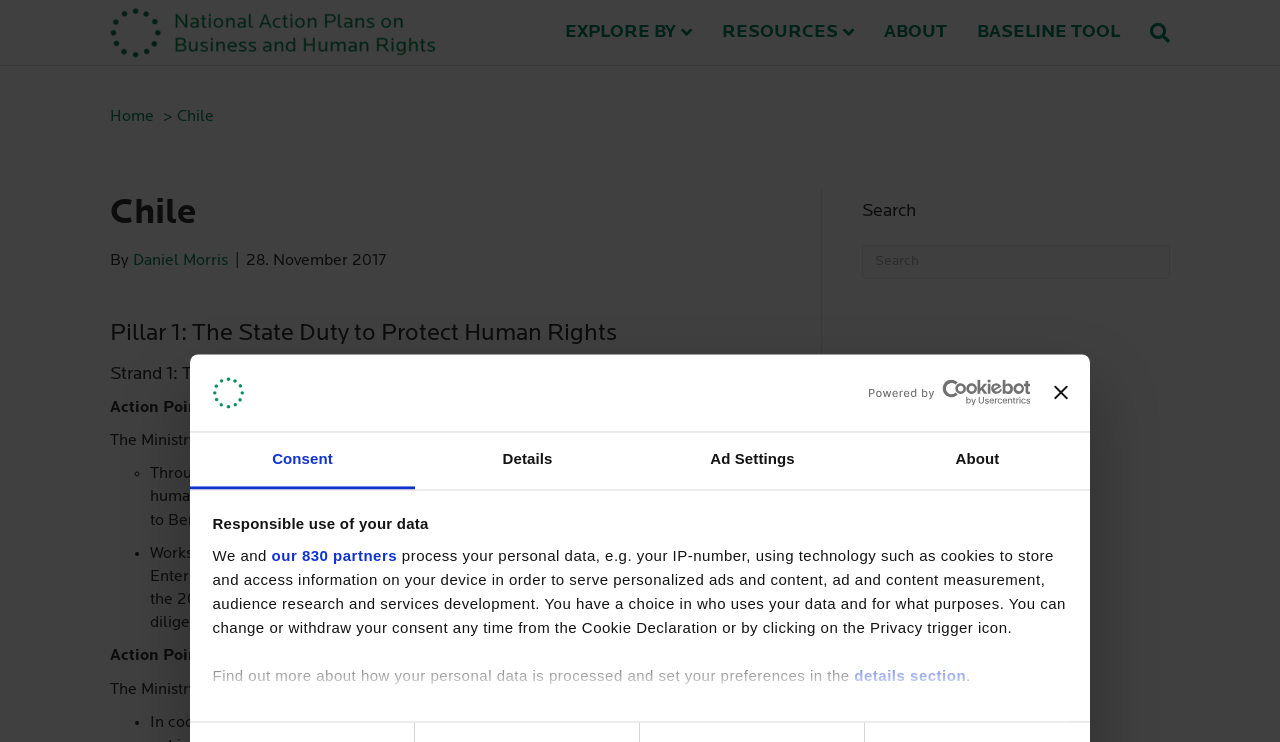Please identify the bounding box coordinates of the element's region that I should click in order to complete the following instruction: "Click the 'Close banner' button". The bounding box coordinates consist of four float numbers between 0 and 1, i.e., [left, top, right, bottom].

[0.823, 0.52, 0.834, 0.539]